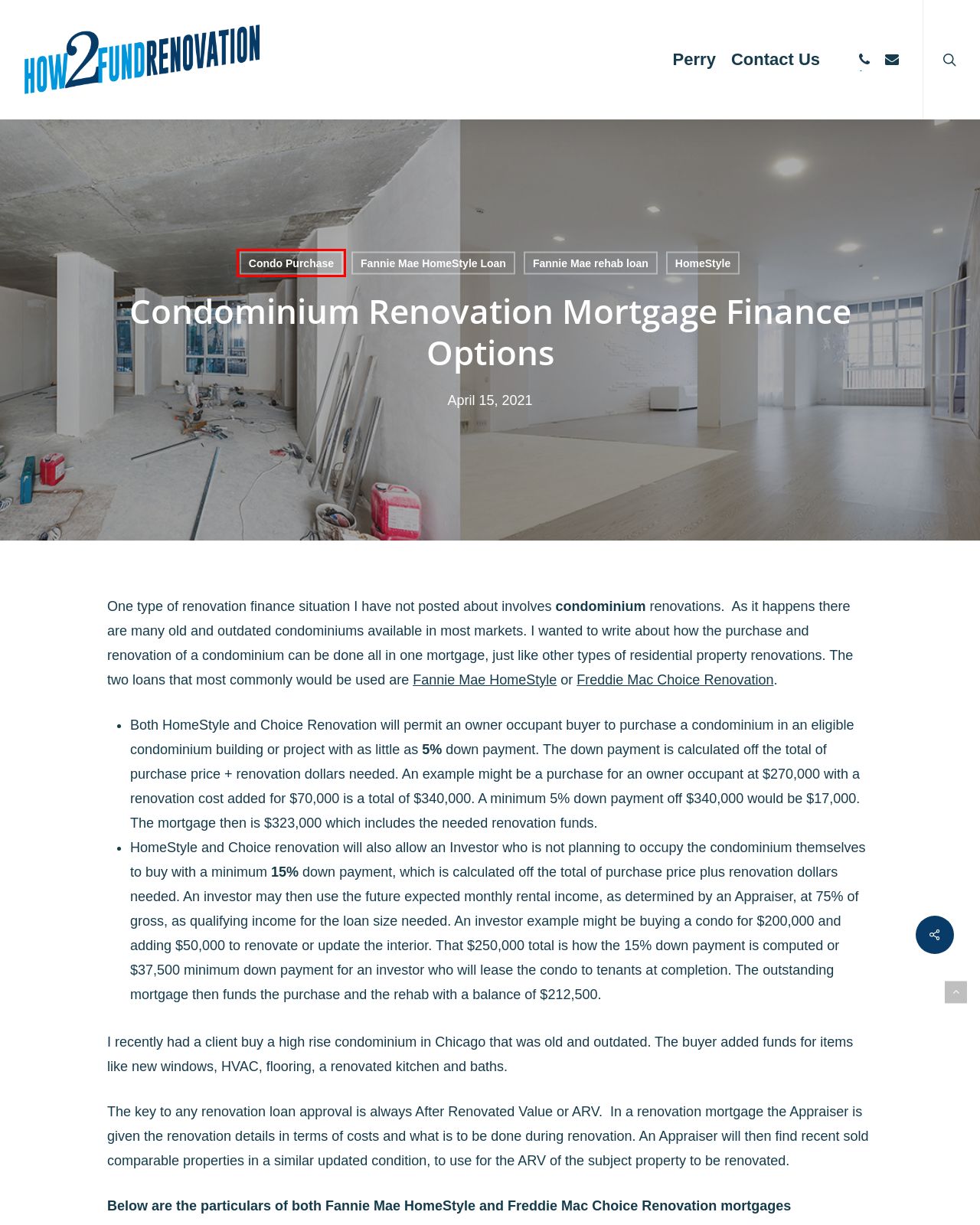Given a webpage screenshot with a UI element marked by a red bounding box, choose the description that best corresponds to the new webpage that will appear after clicking the element. The candidates are:
A. Condo Purchase Archives - How2FundRenovation
B. Learn about renovation financing - How2FundRenovation
C. Fannie Mae rehab loan Archives - How2FundRenovation
D. Renovation Mortgage Finance Stories - How2FundRenovation
E. Fannie Mae HomeStyle Loan Archives - How2FundRenovation
F. about-perry - How2FundRenovation
G. Jumbo Renovation Loan
H. HomeStyle Archives - How2FundRenovation

A